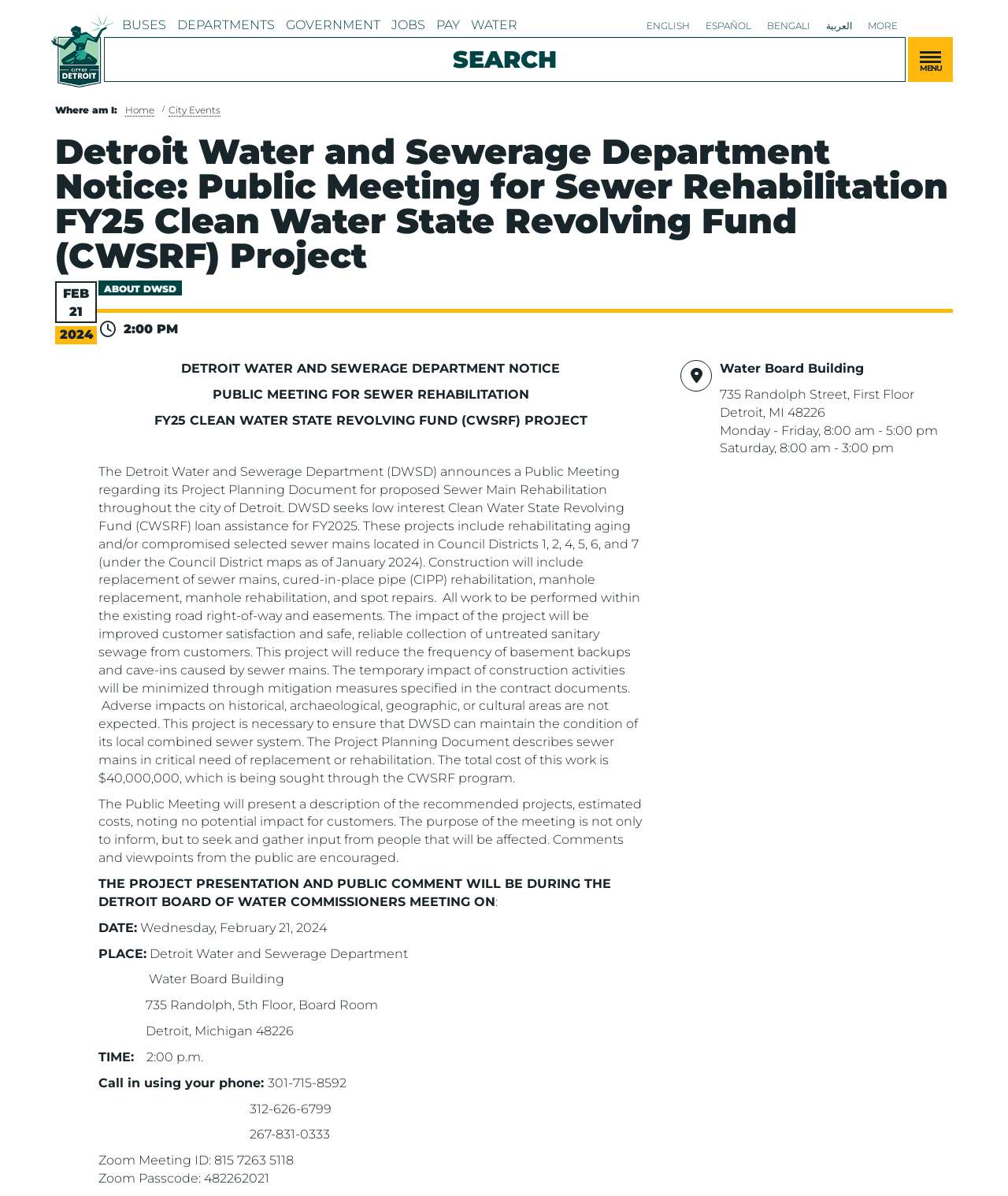What is the time of the Public Meeting?
Answer the question based on the image using a single word or a brief phrase.

2:00 p.m.